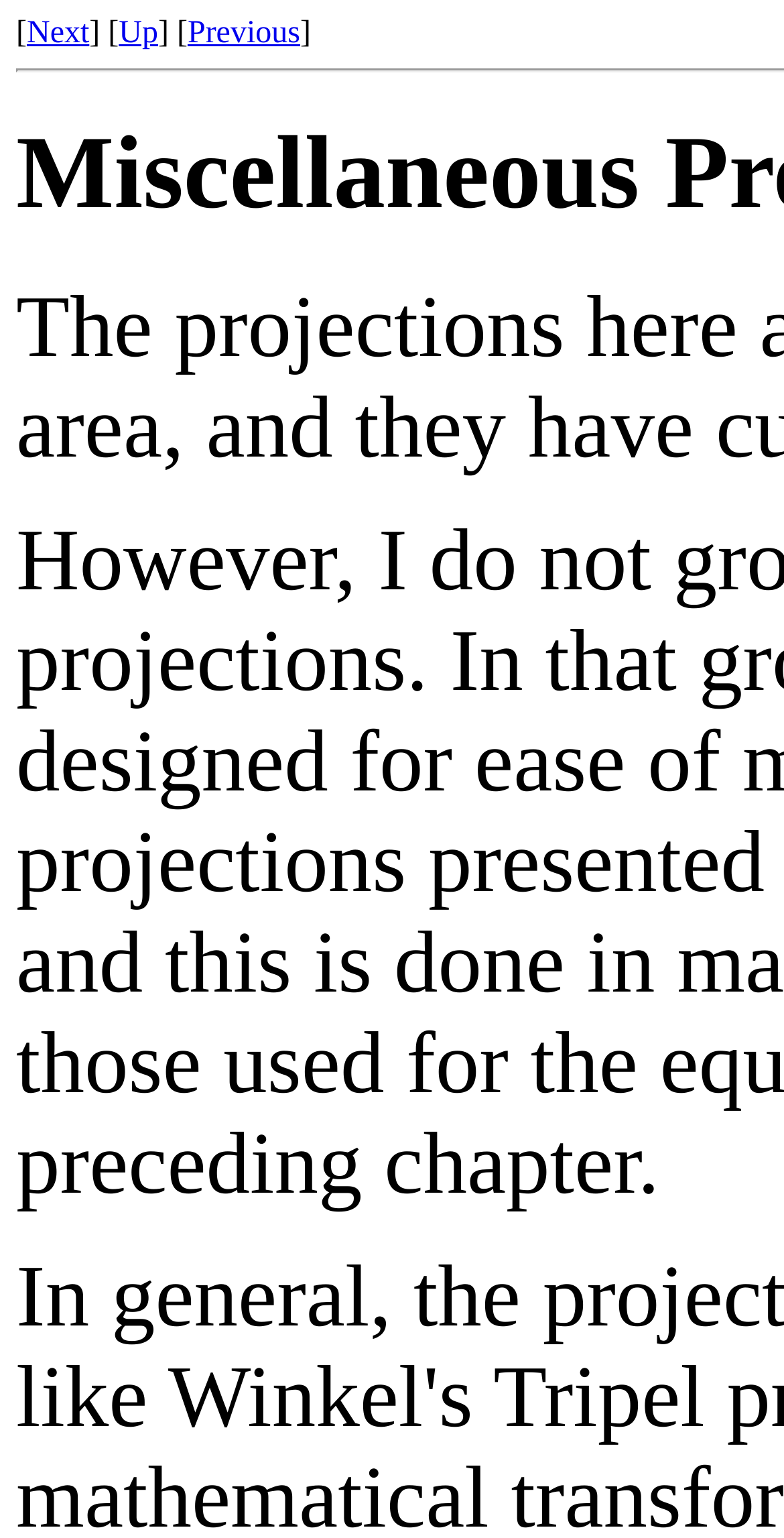Locate the UI element that matches the description Up in the webpage screenshot. Return the bounding box coordinates in the format (top-left x, top-left y, bottom-right x, bottom-right y), with values ranging from 0 to 1.

[0.152, 0.01, 0.202, 0.033]